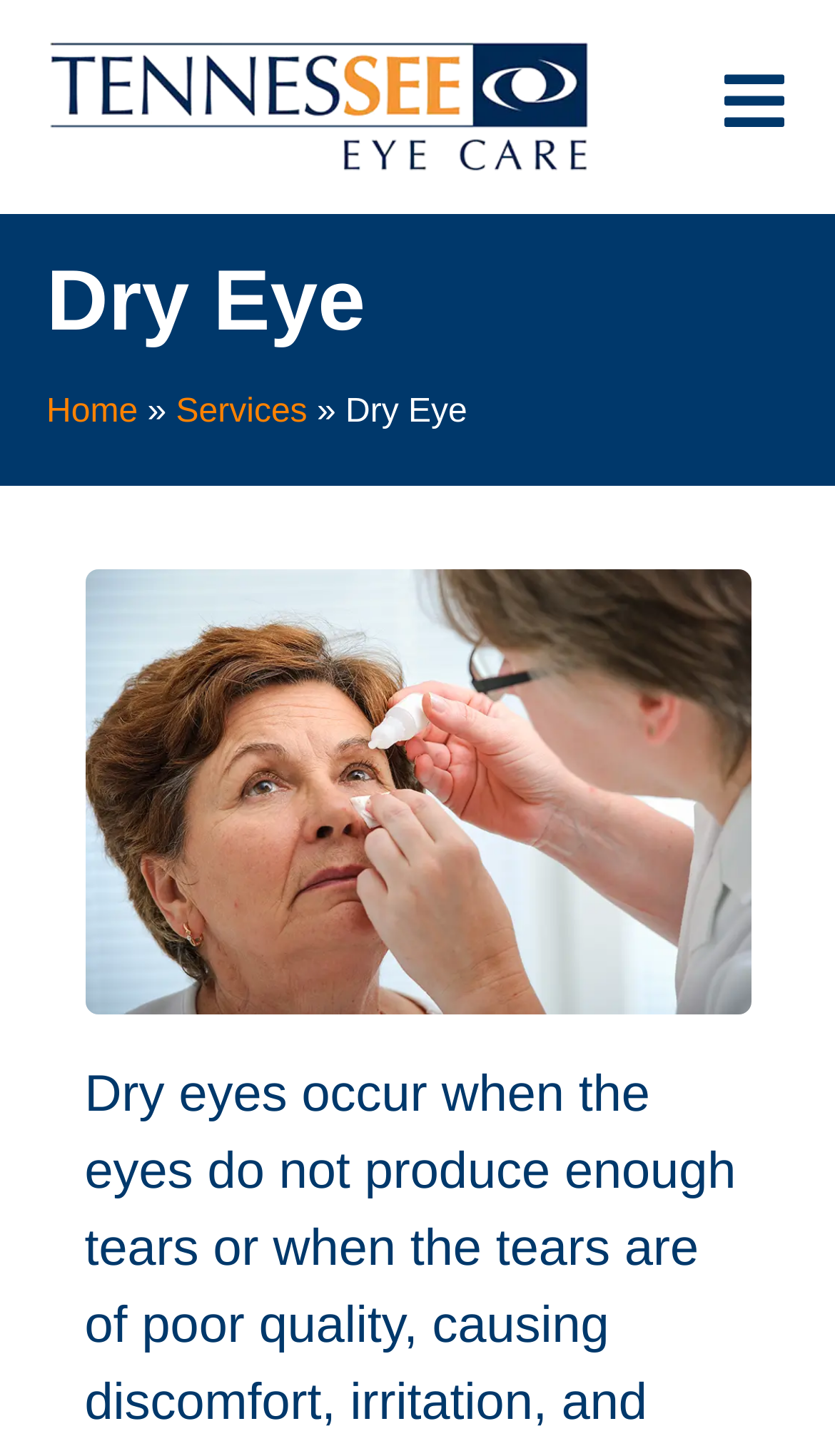Refer to the element description Services and identify the corresponding bounding box in the screenshot. Format the coordinates as (top-left x, top-left y, bottom-right x, bottom-right y) with values in the range of 0 to 1.

[0.211, 0.271, 0.368, 0.296]